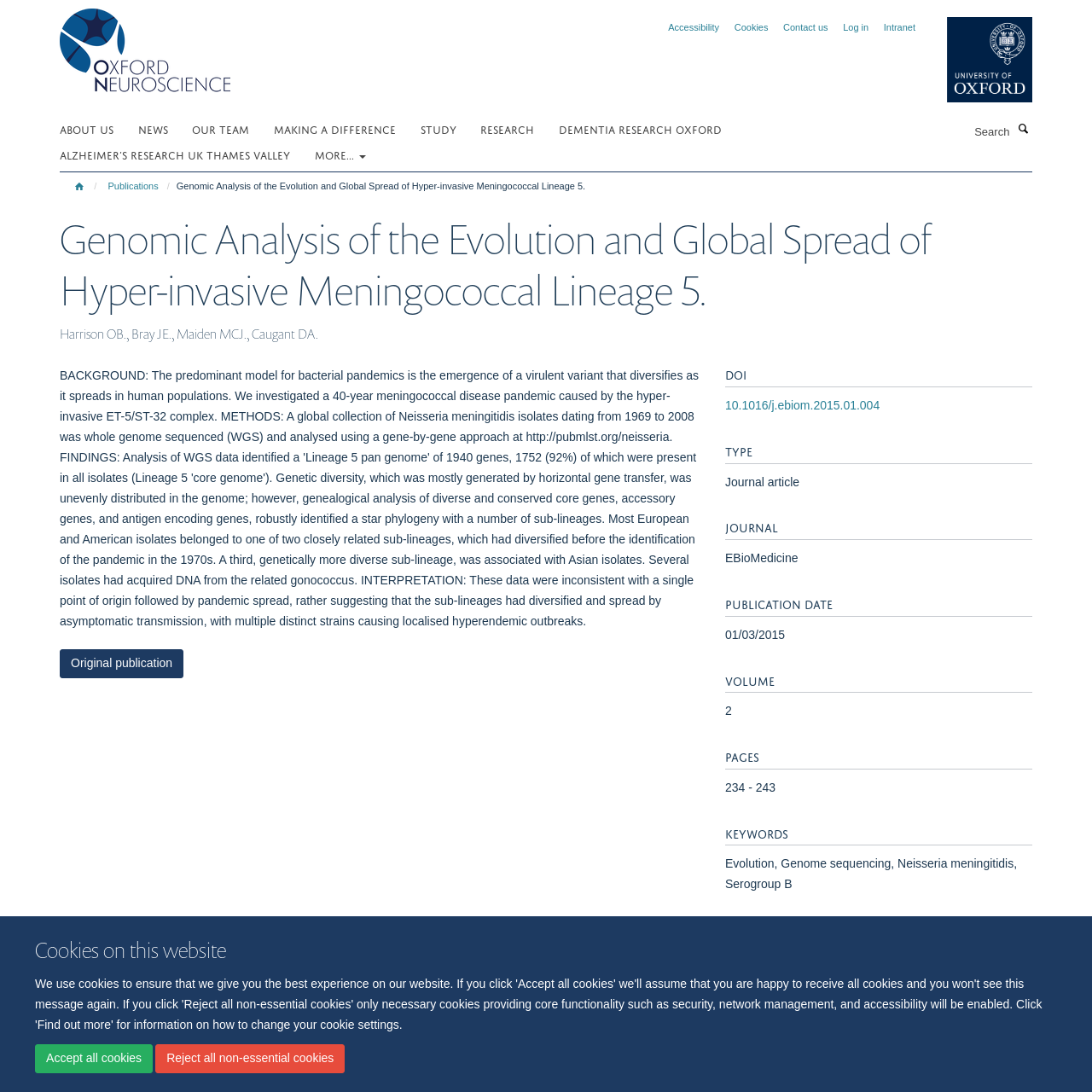Locate the bounding box coordinates of the clickable area needed to fulfill the instruction: "Learn more about DEMENTIA RESEARCH OXFORD".

[0.512, 0.106, 0.68, 0.13]